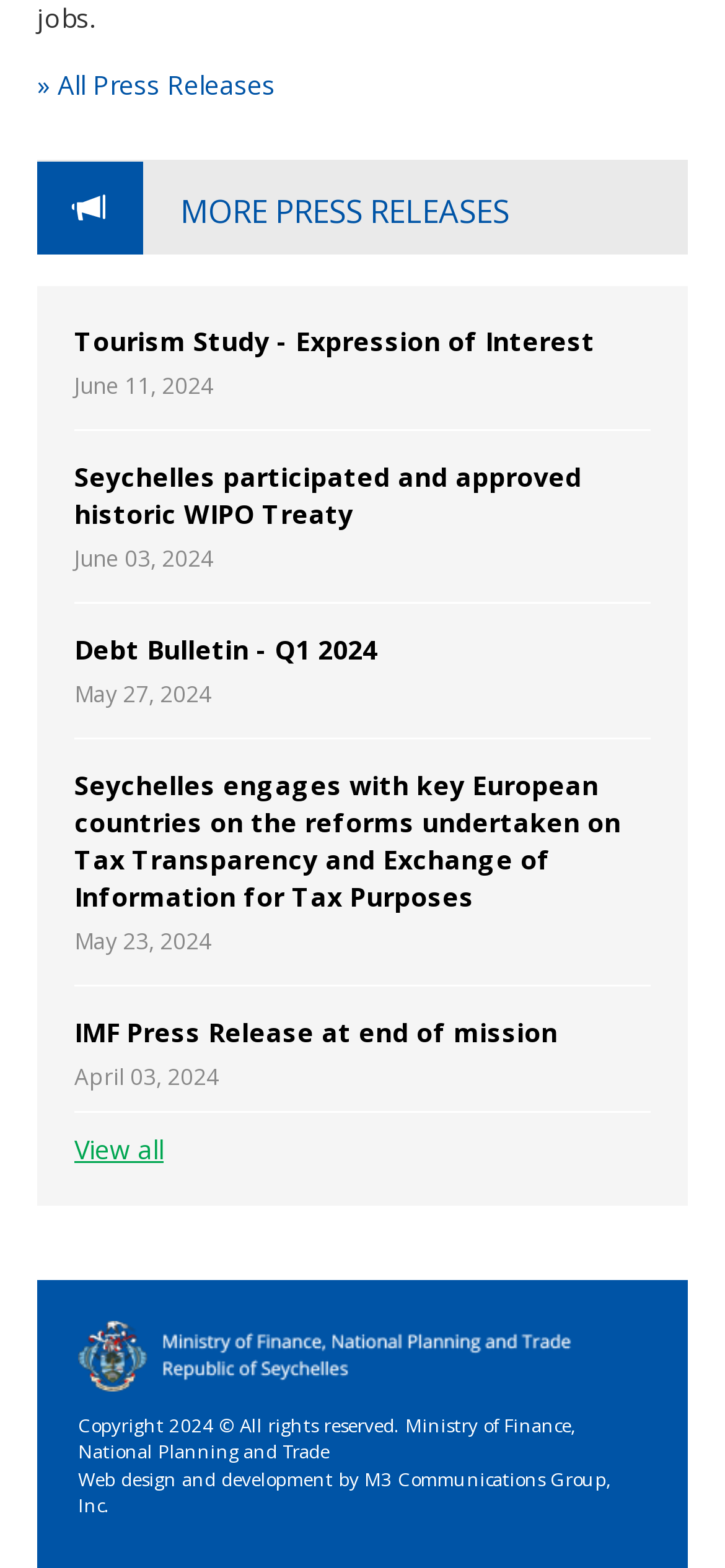Answer the question below with a single word or a brief phrase: 
What is the title of the first press release?

Tourism Study - Expression of Interest